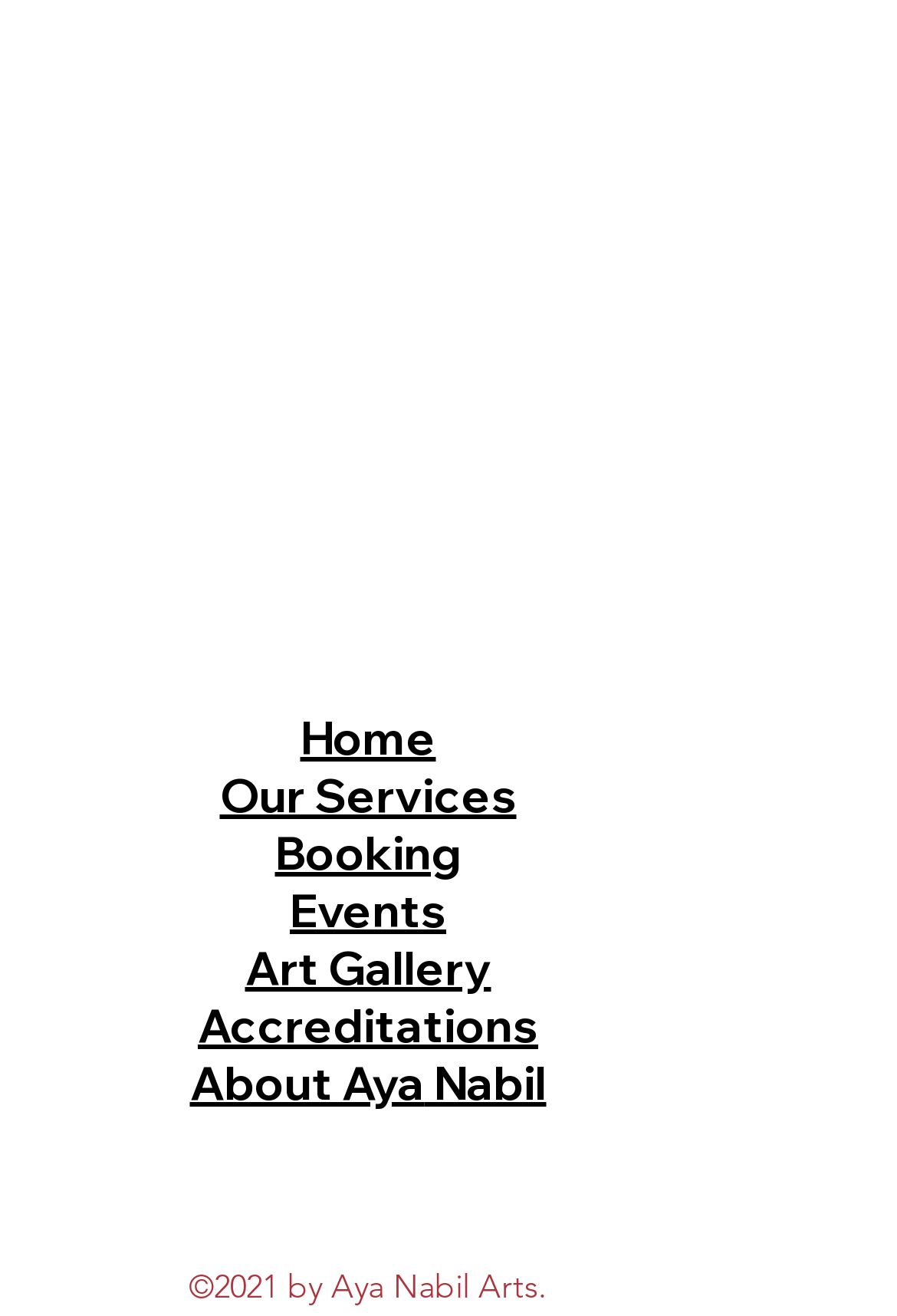What is the first link in the navigation menu?
From the image, respond using a single word or phrase.

Home